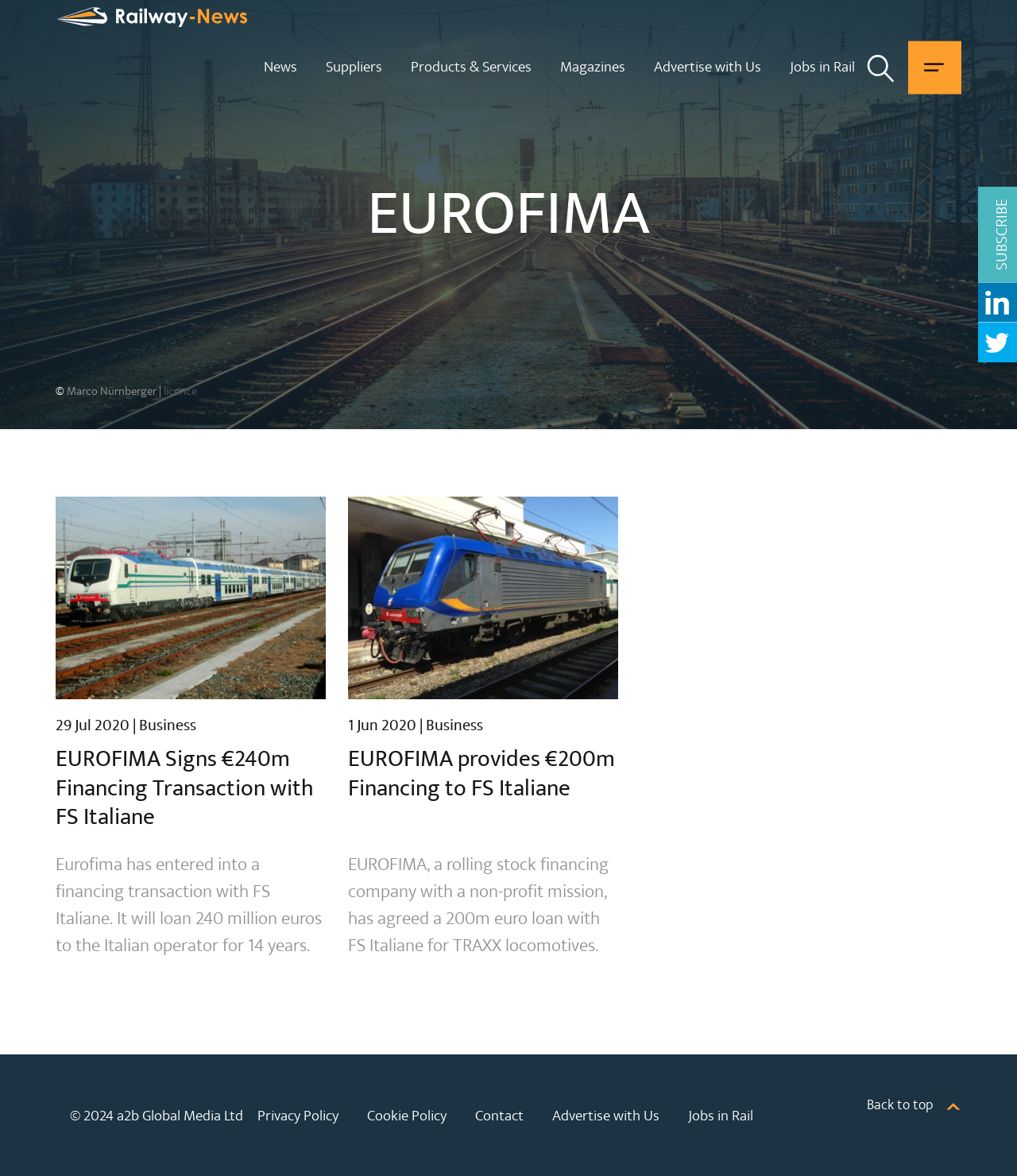What is the purpose of EUROFIMA?
Based on the image, give a concise answer in the form of a single word or short phrase.

Rolling stock financing